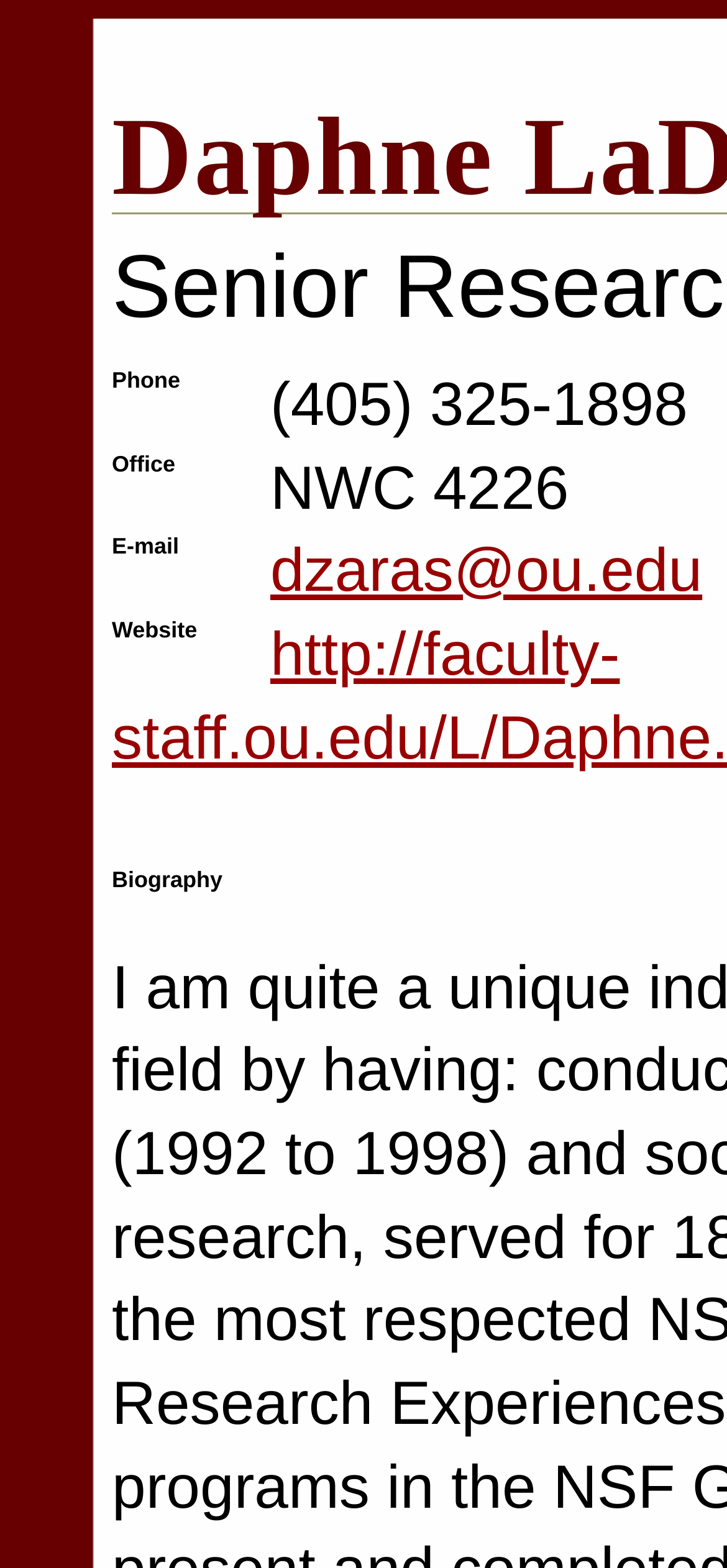Provide a single word or phrase to answer the given question: 
What is the website of the School of Meteorology?

Not provided